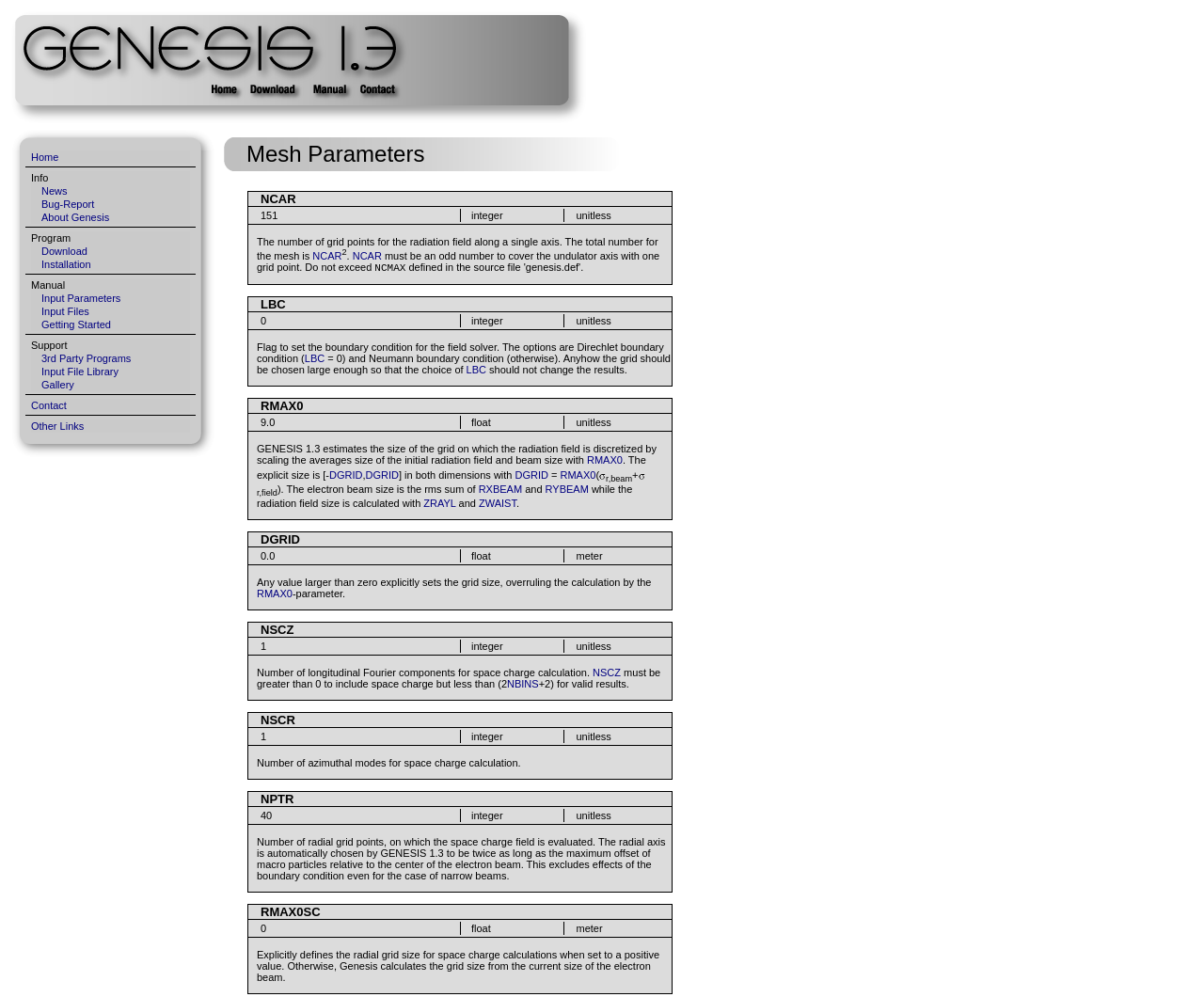Can you provide the bounding box coordinates for the element that should be clicked to implement the instruction: "Download Genesis"?

[0.034, 0.246, 0.073, 0.258]